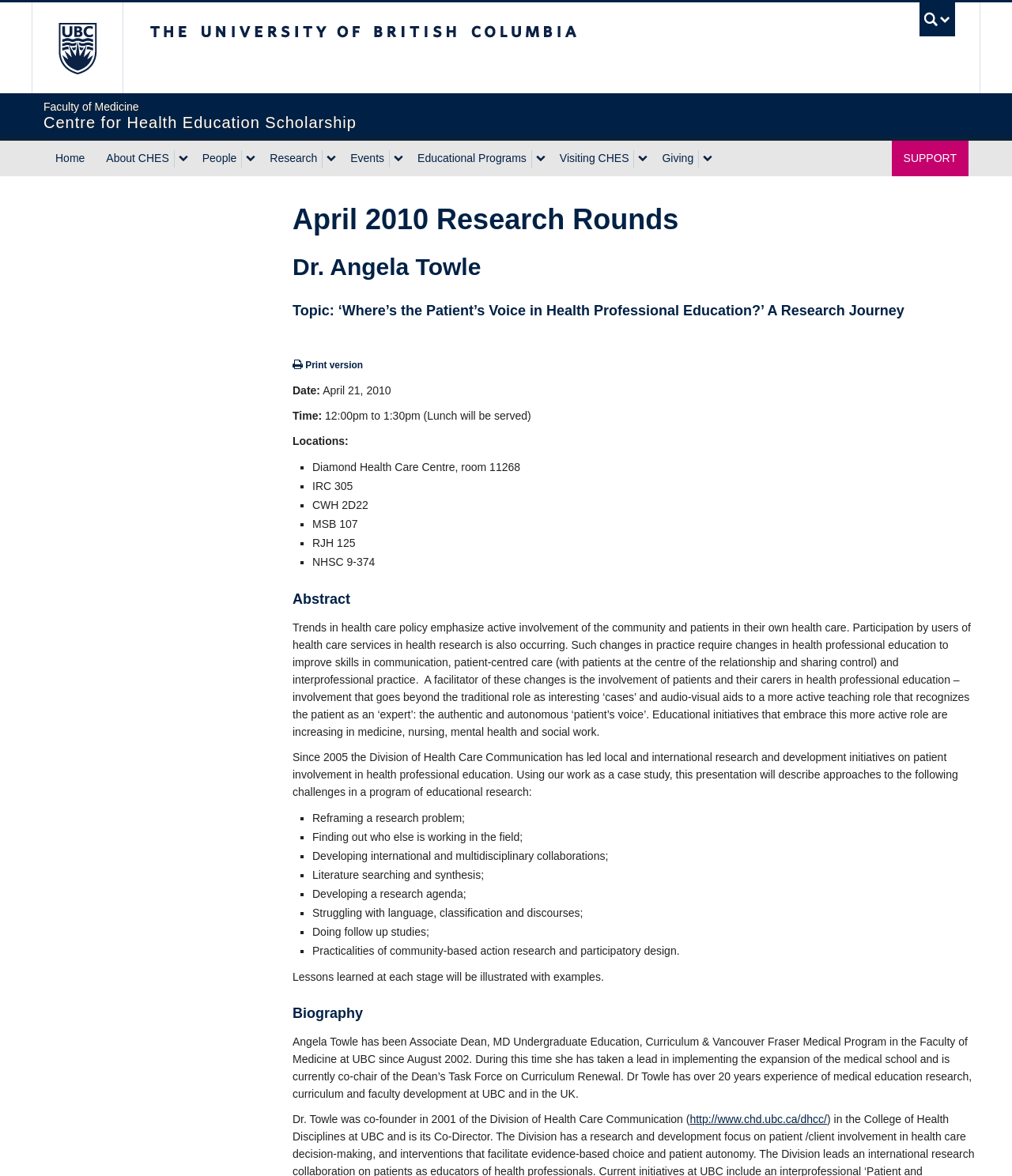How many locations are listed for the research presentation?
Kindly answer the question with as much detail as you can.

The answer can be found by counting the number of list markers '■' and their corresponding locations, which are Diamond Health Care Centre, room 11268, IRC 305, CWH 2D22, MSB 107, RJH 125, and NHSC 9-374.